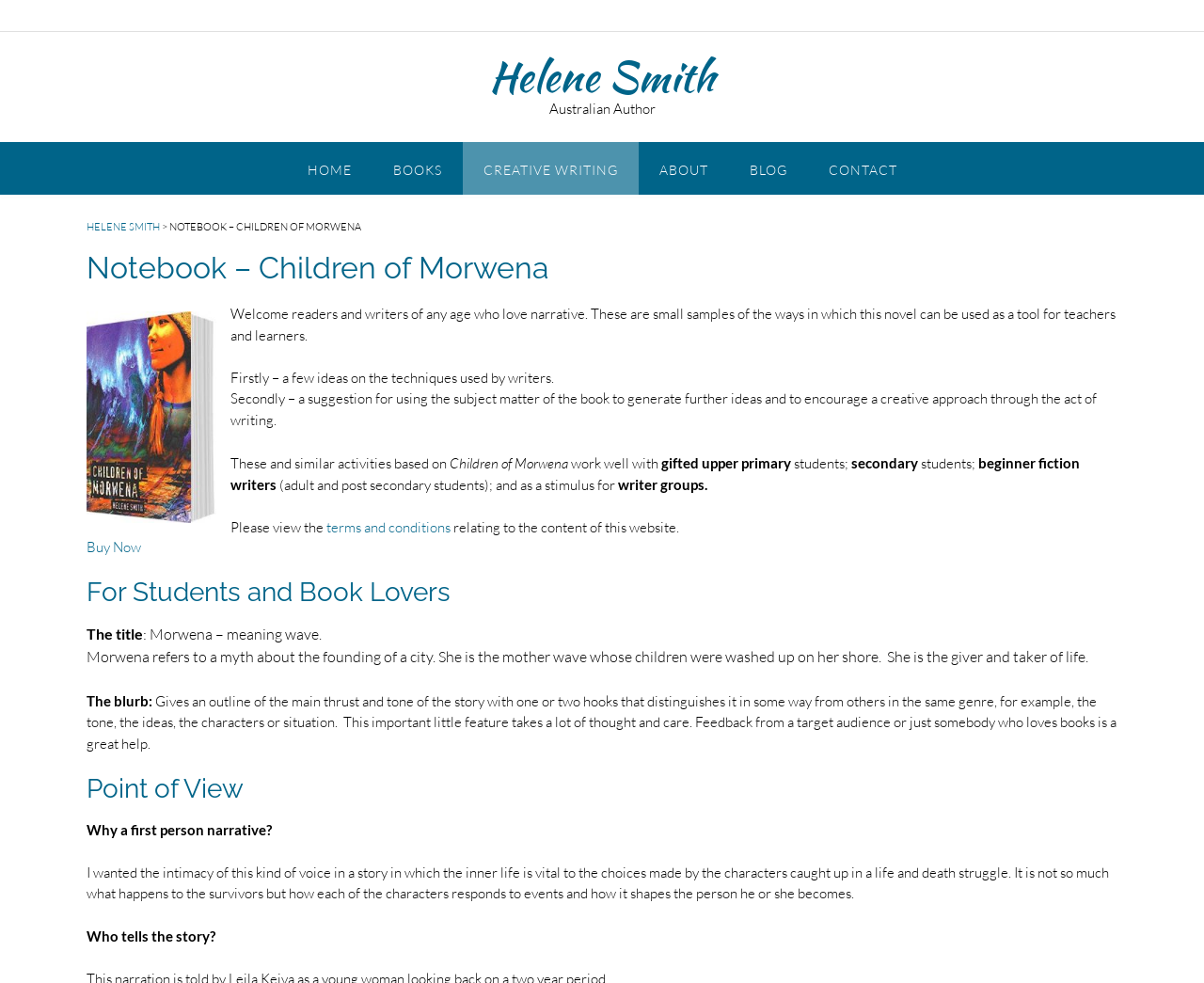Determine the bounding box coordinates of the clickable element to achieve the following action: 'Click the 'HOME' link'. Provide the coordinates as four float values between 0 and 1, formatted as [left, top, right, bottom].

[0.238, 0.144, 0.309, 0.198]